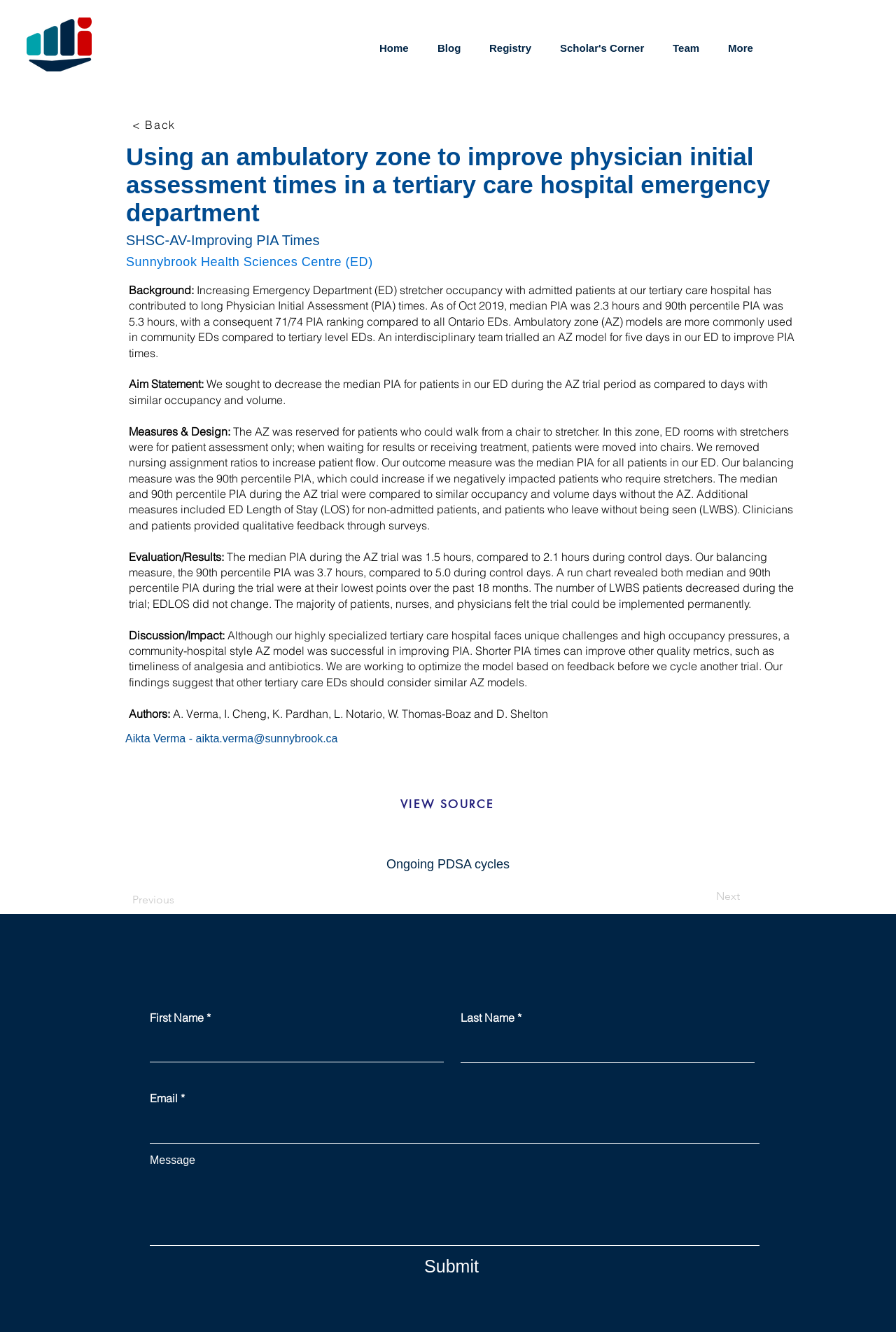Please provide a one-word or short phrase answer to the question:
What is the name of the hospital mentioned?

Sunnybrook Health Sciences Centre